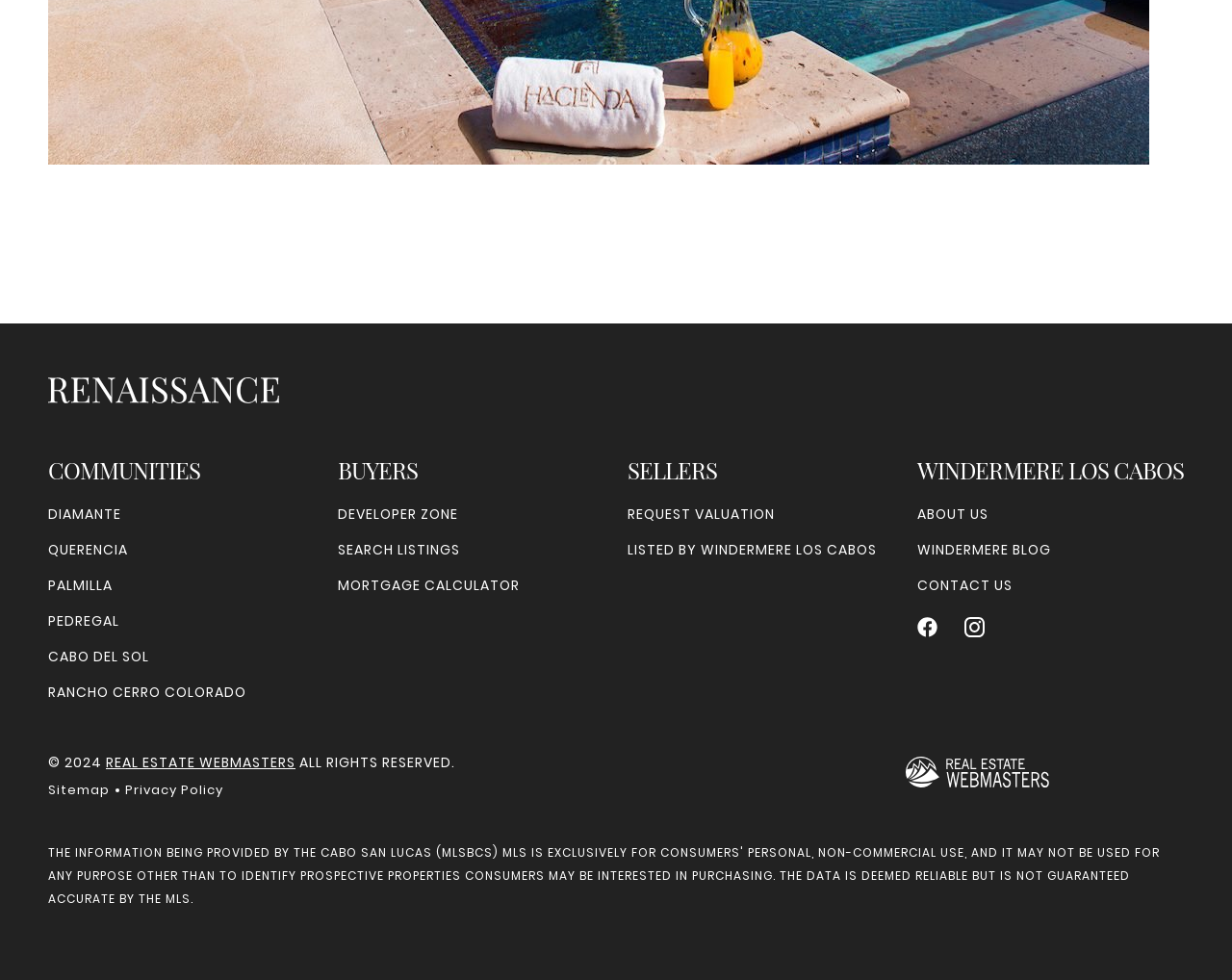Could you determine the bounding box coordinates of the clickable element to complete the instruction: "Explore DIAMANTE community"? Provide the coordinates as four float numbers between 0 and 1, i.e., [left, top, right, bottom].

[0.039, 0.515, 0.098, 0.536]